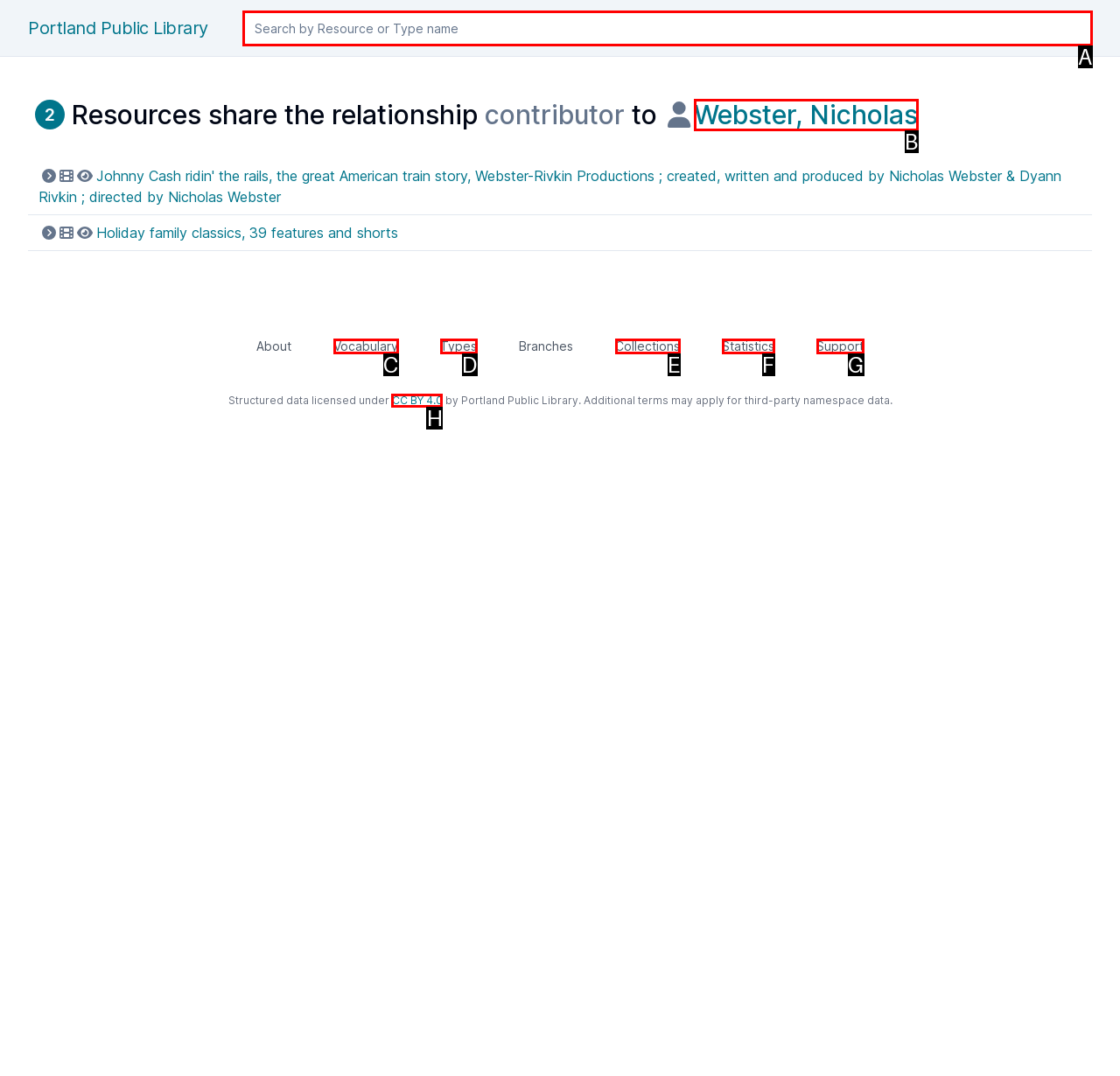Tell me the letter of the HTML element that best matches the description: Webster, Nicholas from the provided options.

B